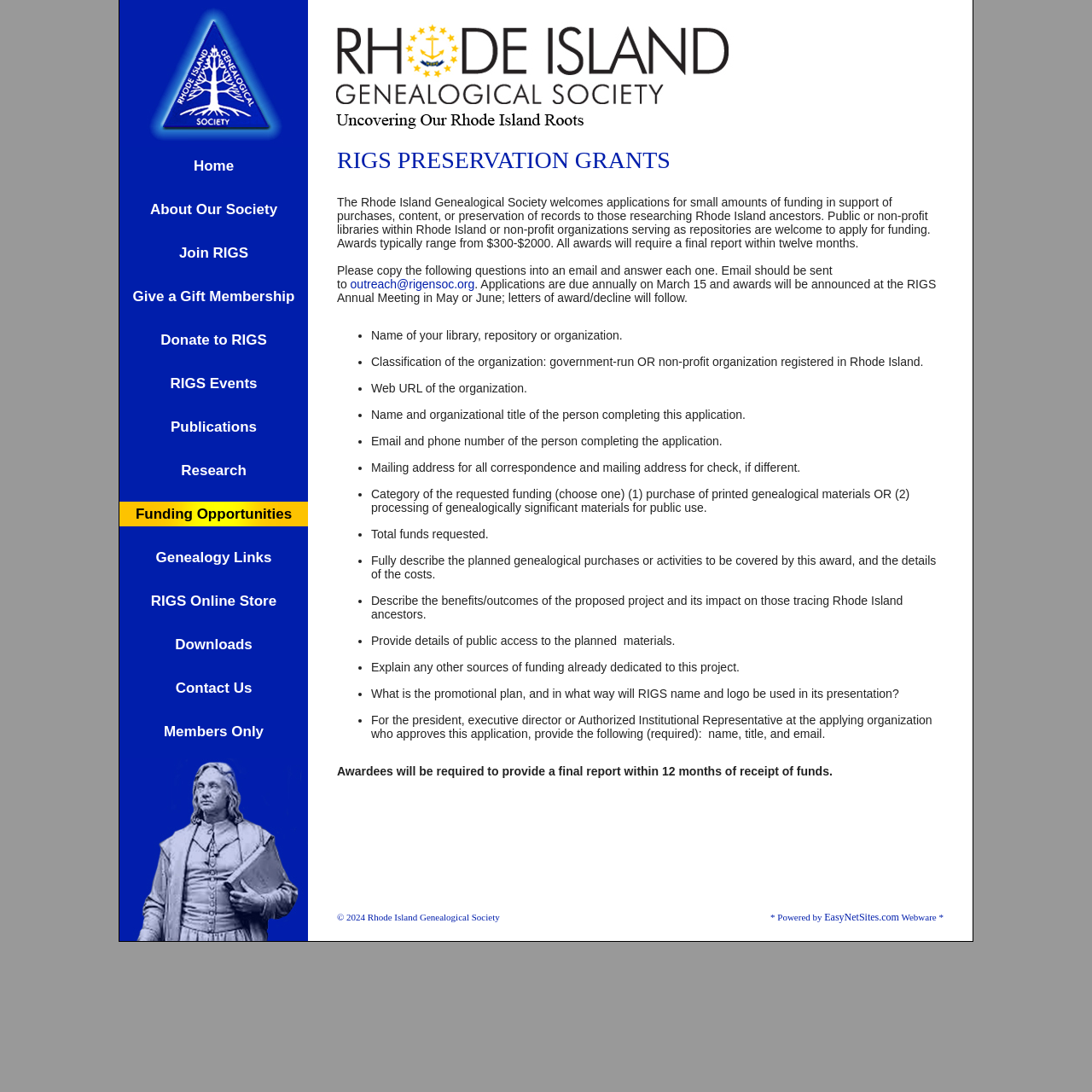Please identify the bounding box coordinates of the area that needs to be clicked to follow this instruction: "Search for a book".

None